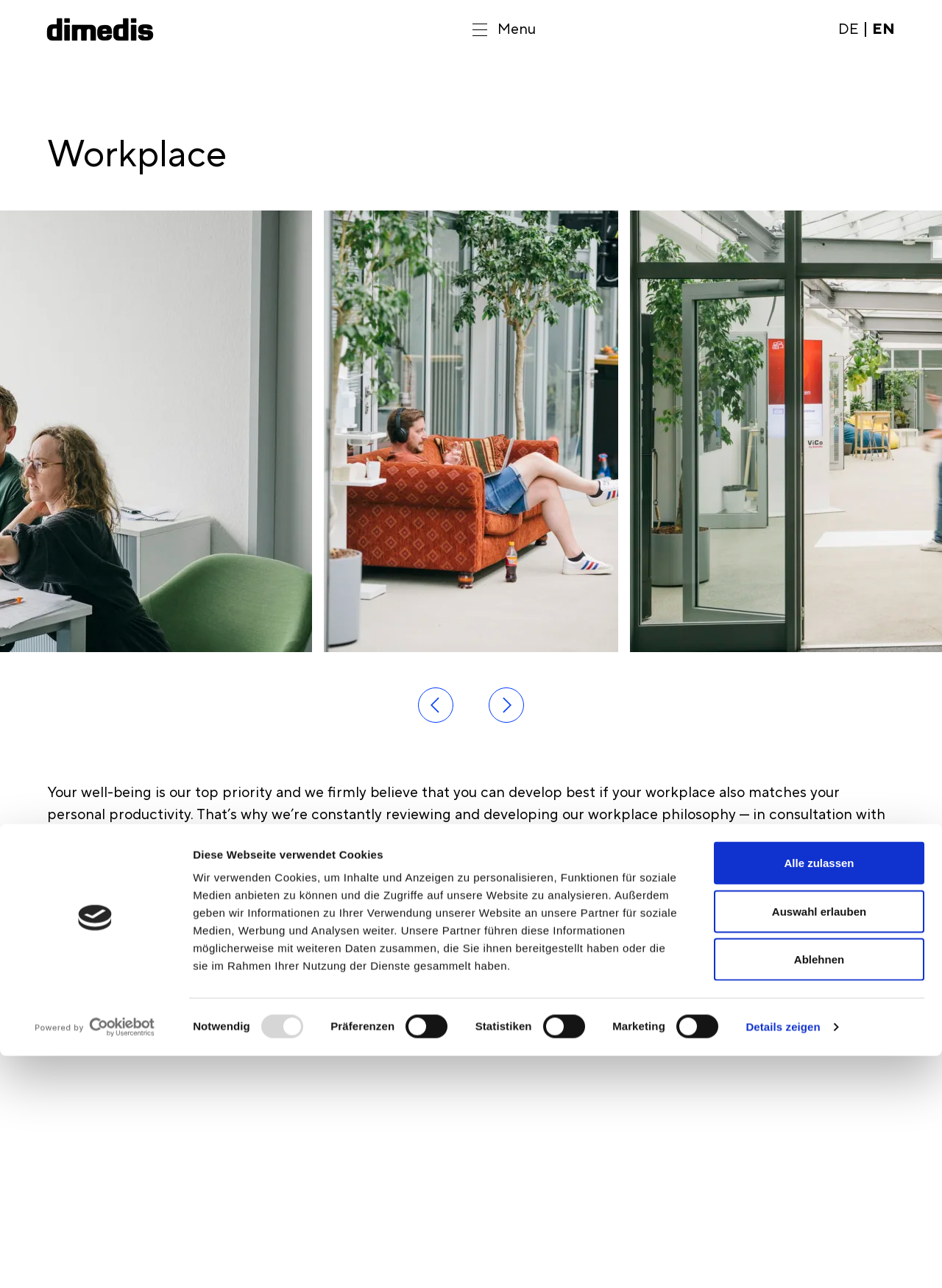Look at the image and answer the question in detail:
What is the company's approach to employee well-being?

The company's approach to employee well-being is to prioritize it, as stated in the text 'Your well-being is our top priority'. This is further emphasized by the description of the workplace philosophy, which aims to provide a comfortable and productive environment for employees.